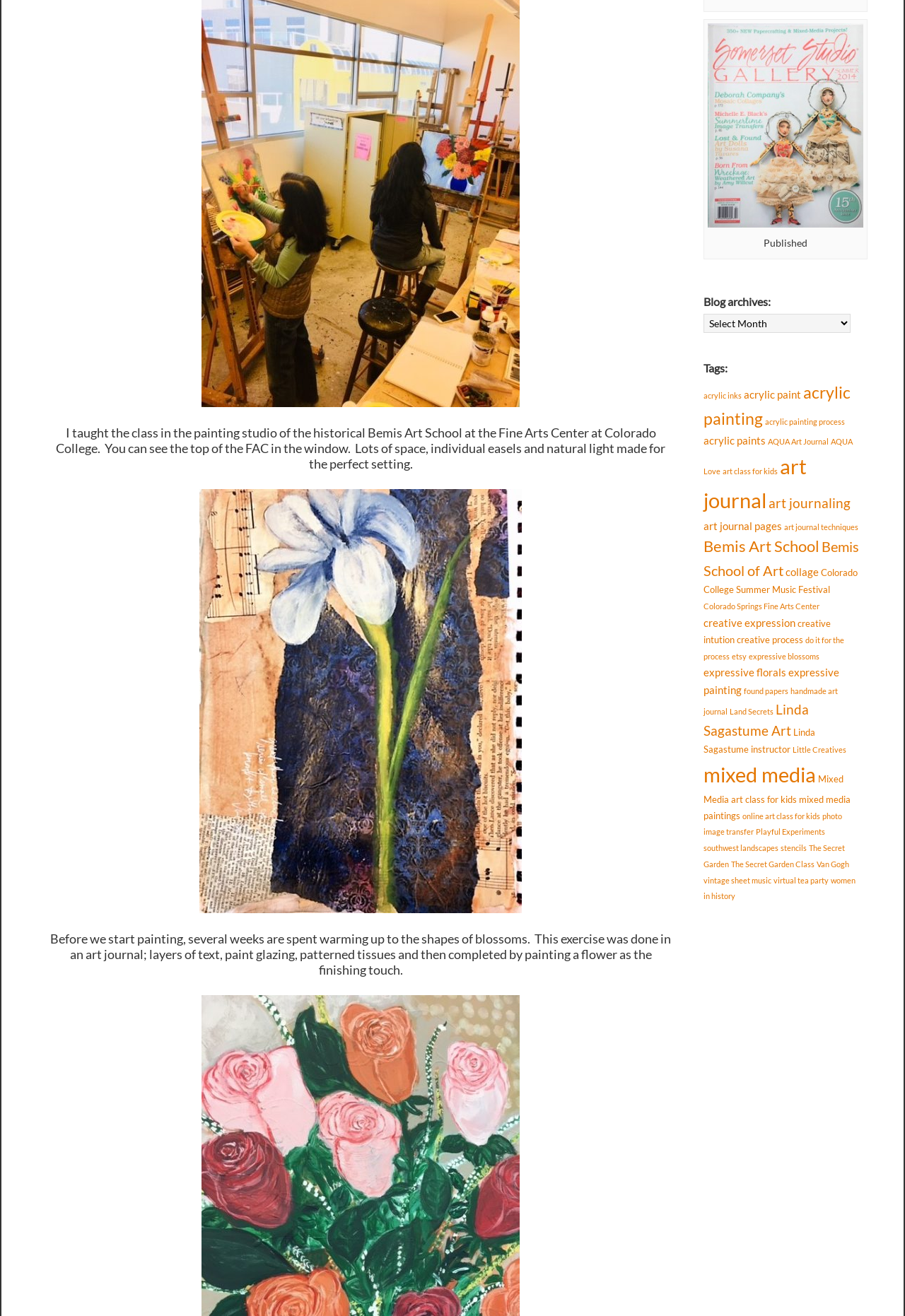How many links are there under 'Tags'?
Please use the image to provide an in-depth answer to the question.

By counting the number of links under the 'Tags' heading, I found that there are 30 links.